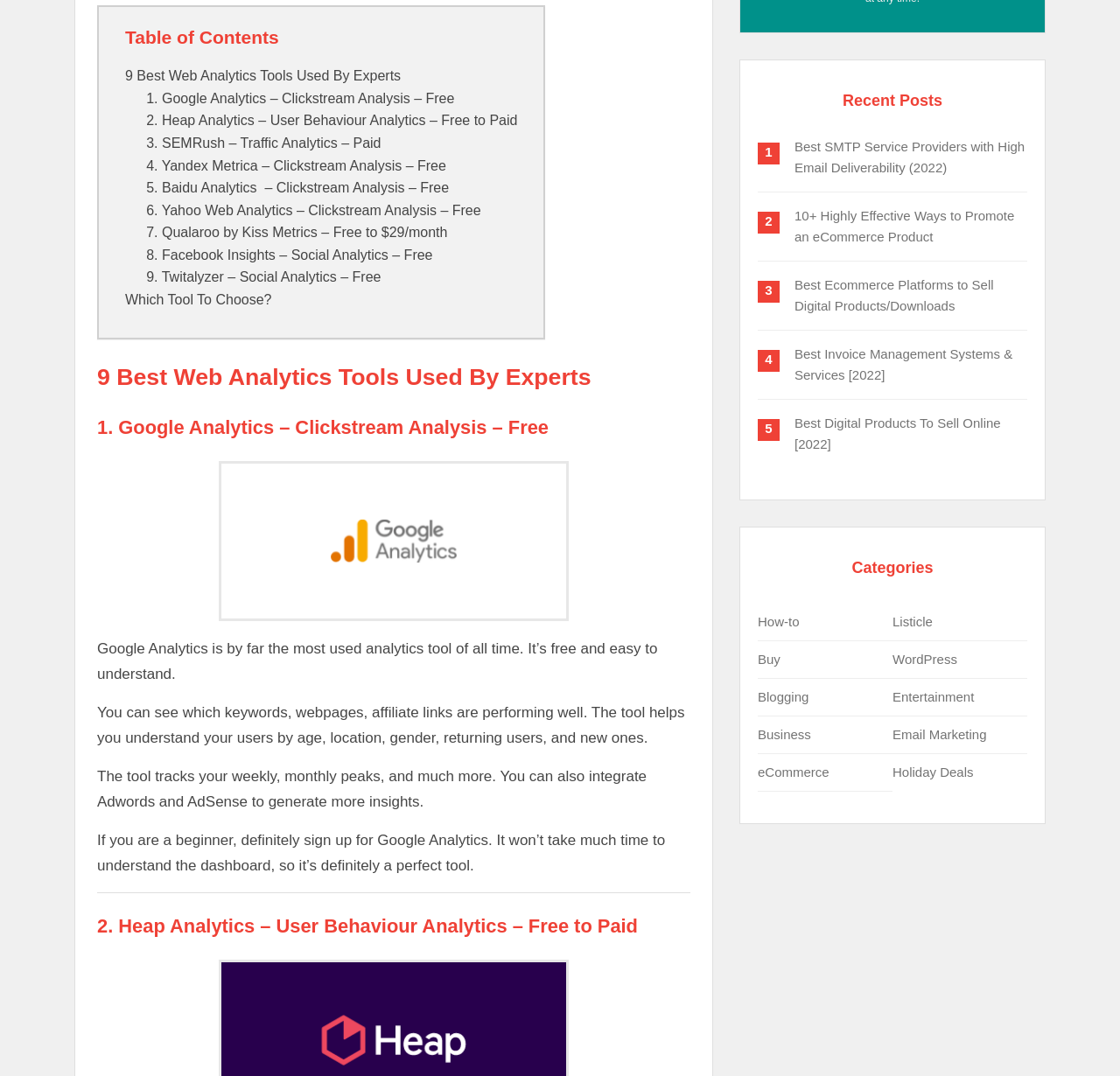What is the category of the post '10+ Highly Effective Ways to Promote an eCommerce Product'?
Using the picture, provide a one-word or short phrase answer.

How-to